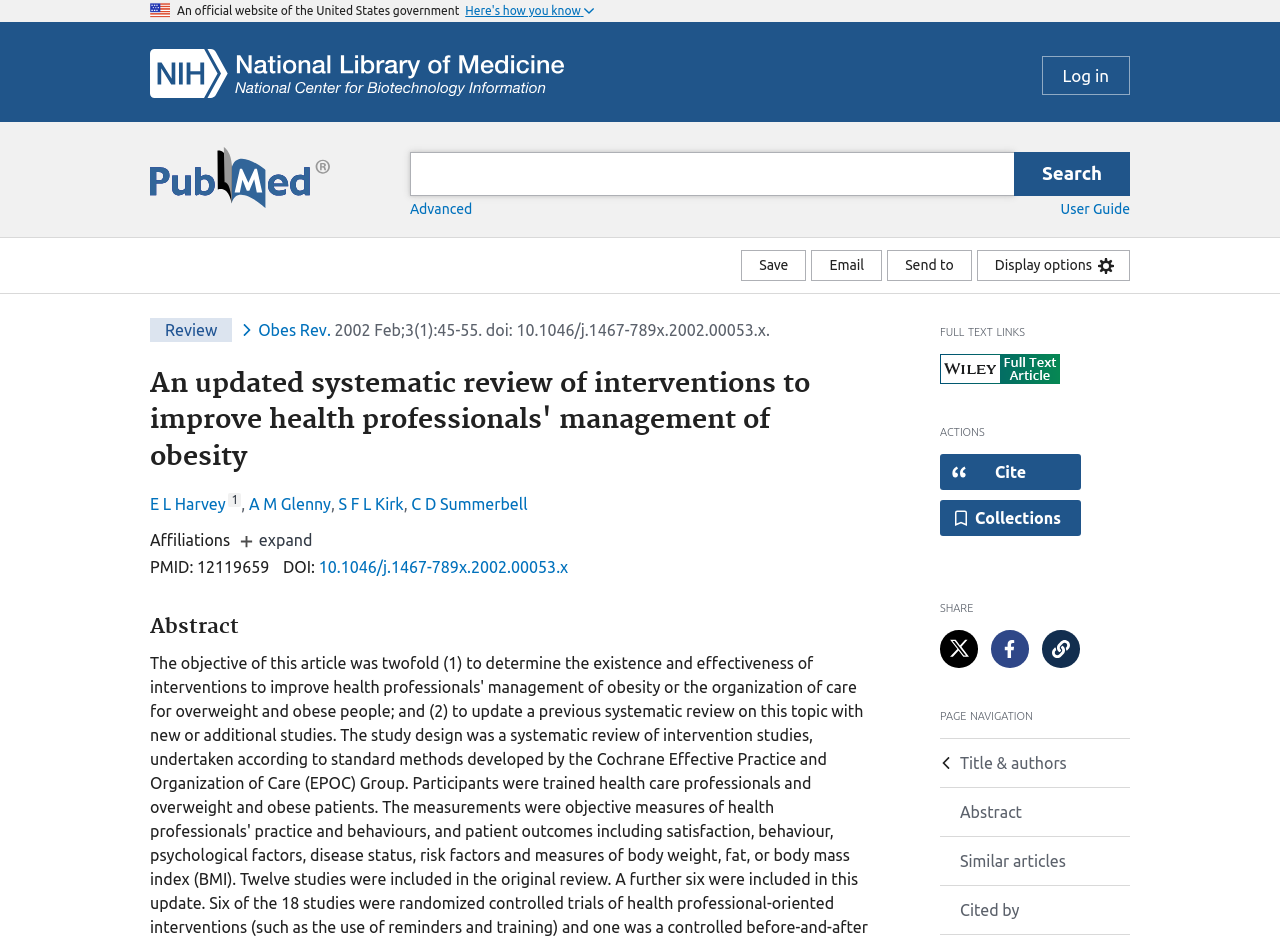Please identify the bounding box coordinates for the region that you need to click to follow this instruction: "Log in".

[0.814, 0.06, 0.883, 0.101]